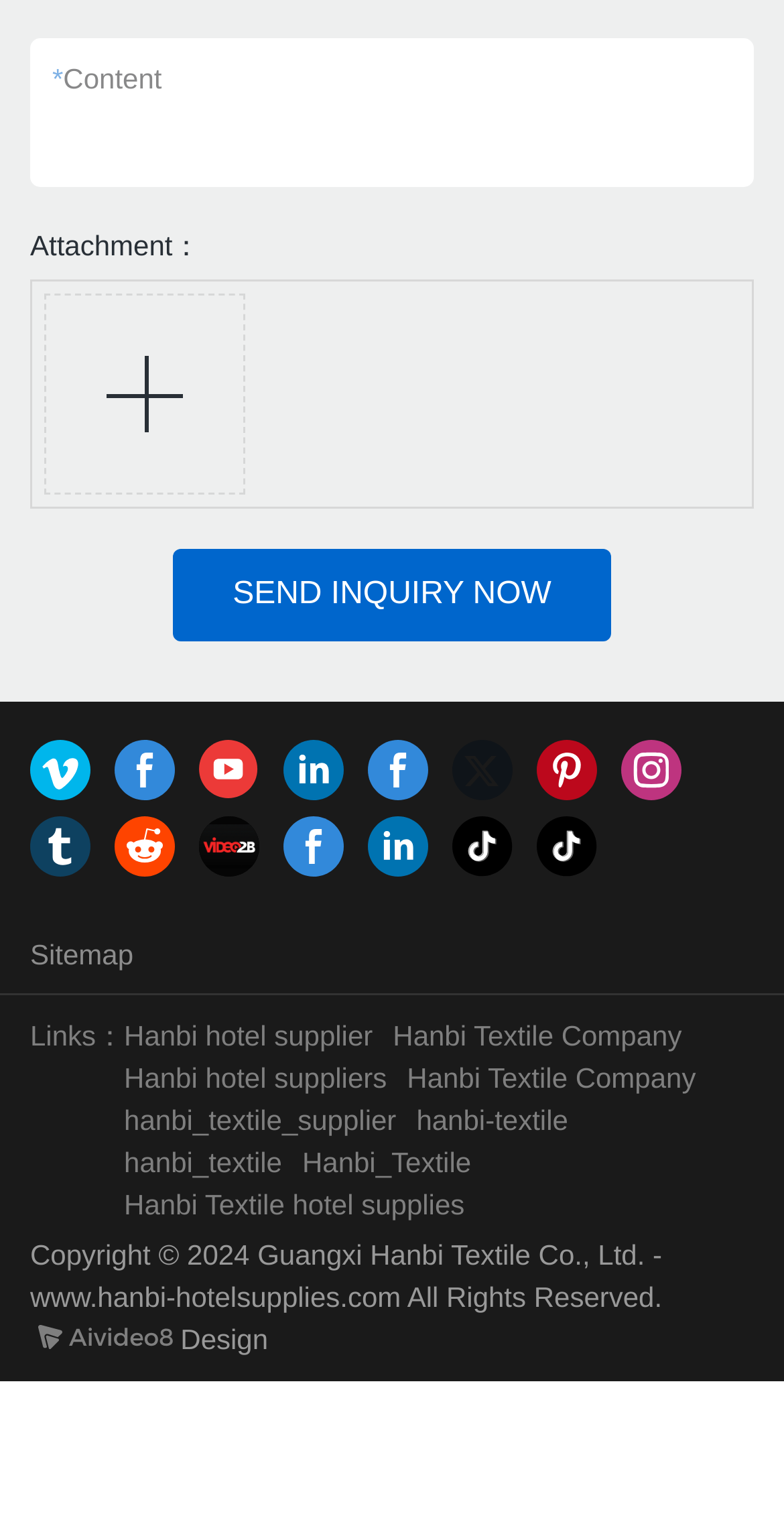Locate the bounding box coordinates of the area you need to click to fulfill this instruction: 'Visit Hanbi hotel supplier'. The coordinates must be in the form of four float numbers ranging from 0 to 1: [left, top, right, bottom].

[0.158, 0.67, 0.475, 0.691]